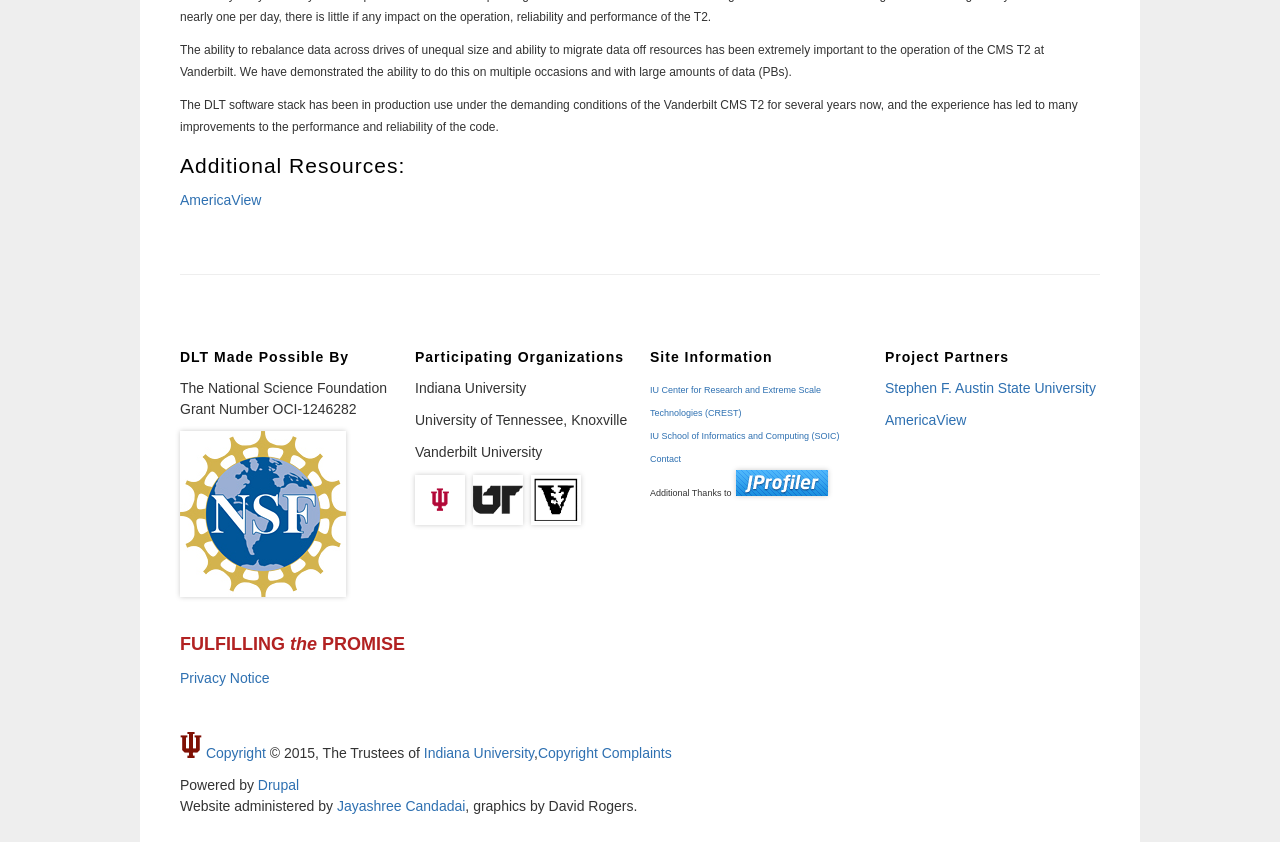Provide the bounding box coordinates for the UI element described in this sentence: "Indiana University". The coordinates should be four float values between 0 and 1, i.e., [left, top, right, bottom].

[0.331, 0.885, 0.417, 0.904]